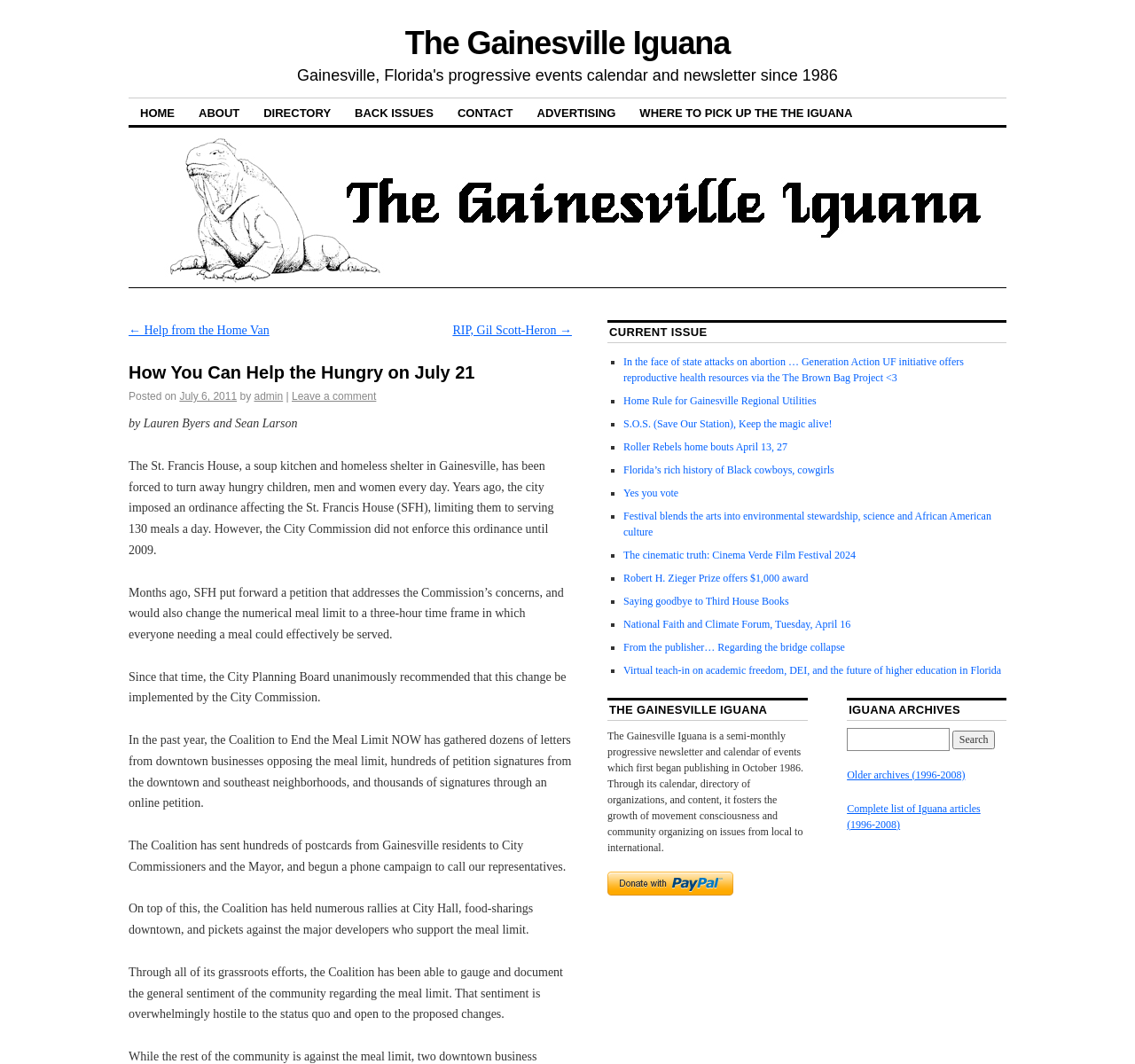Please specify the bounding box coordinates for the clickable region that will help you carry out the instruction: "Make a payment with PayPal".

[0.535, 0.819, 0.646, 0.841]